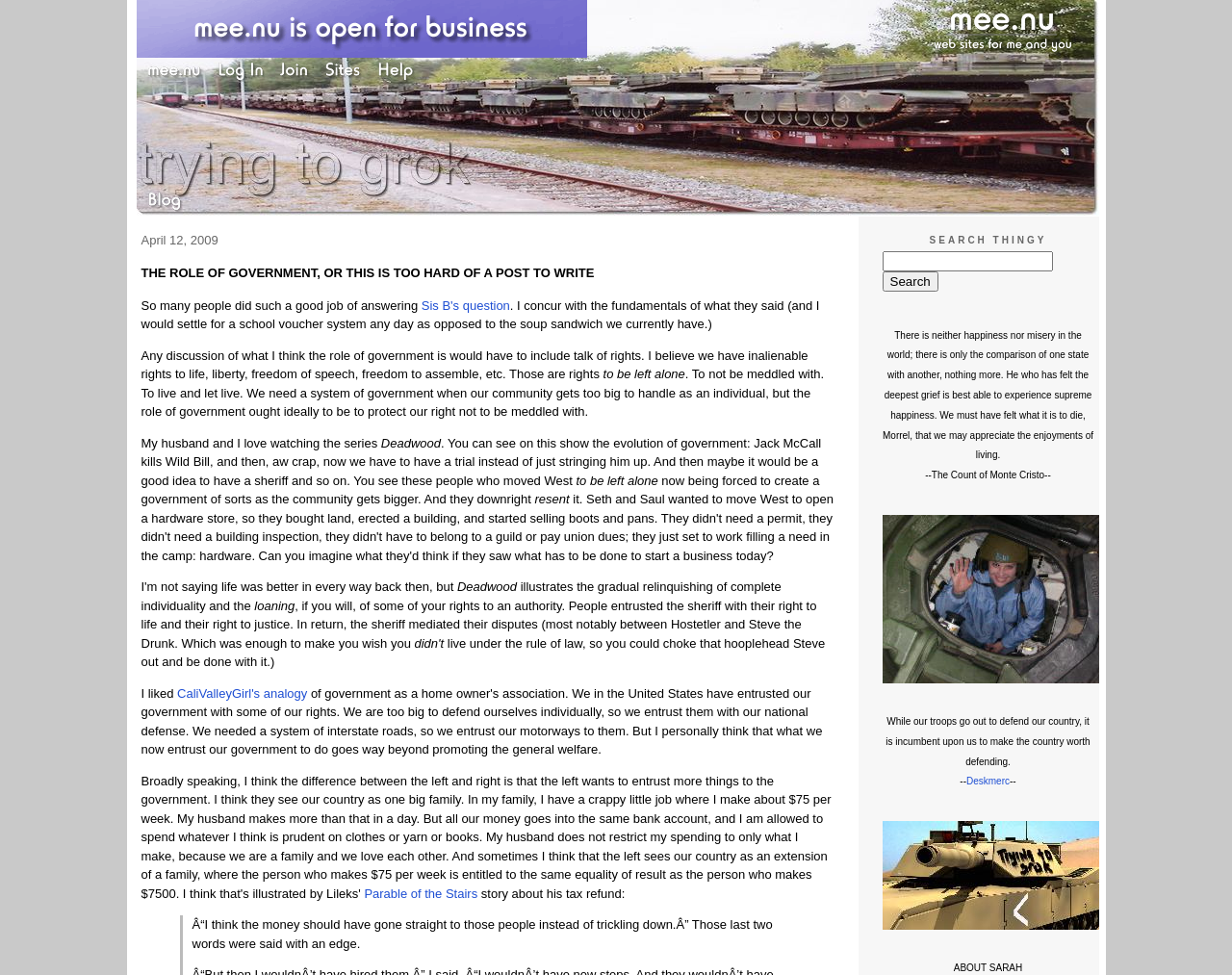What is the title of the blog post? Refer to the image and provide a one-word or short phrase answer.

THE ROLE OF GOVERNMENT